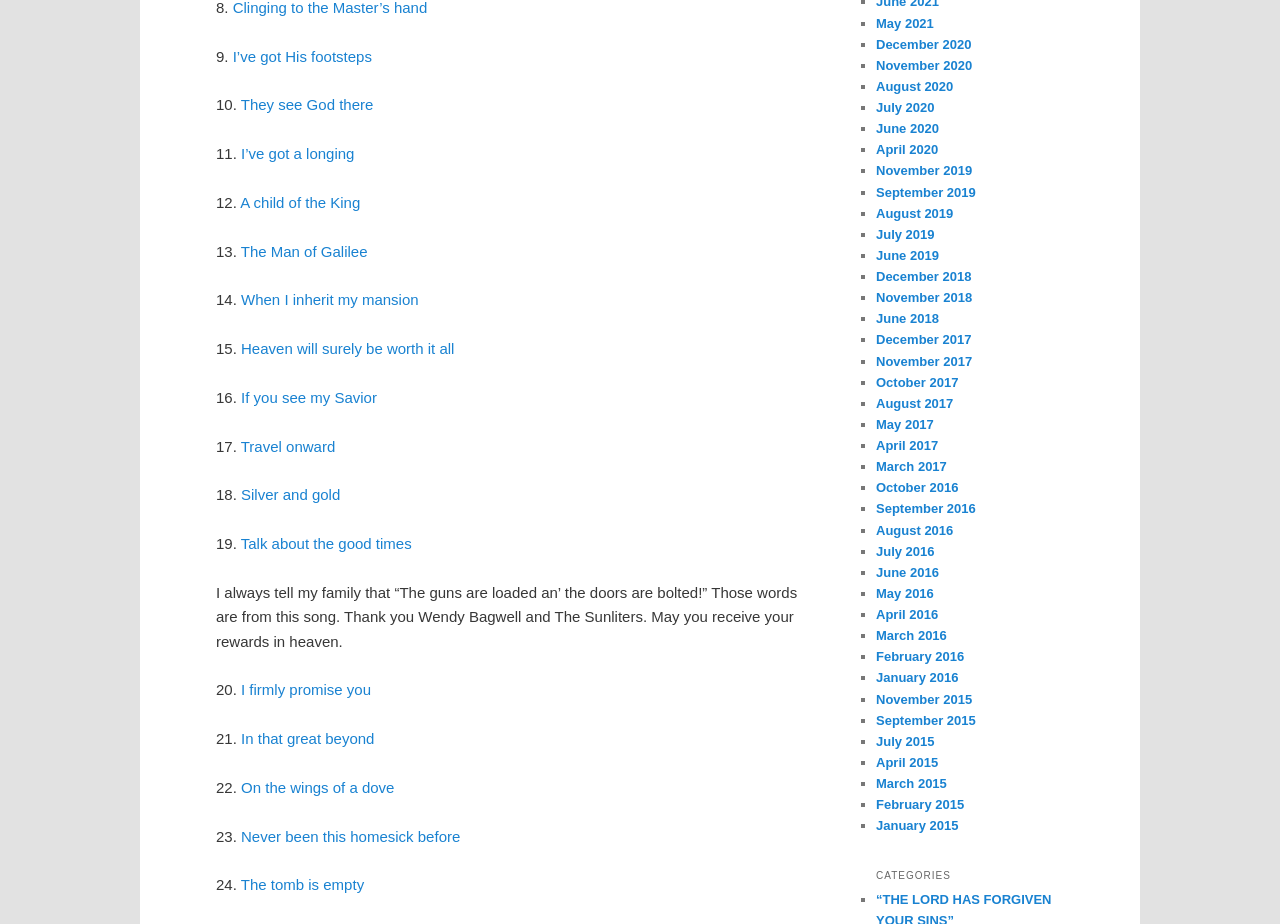Find the bounding box of the web element that fits this description: "Talk about the good times".

[0.188, 0.579, 0.322, 0.597]